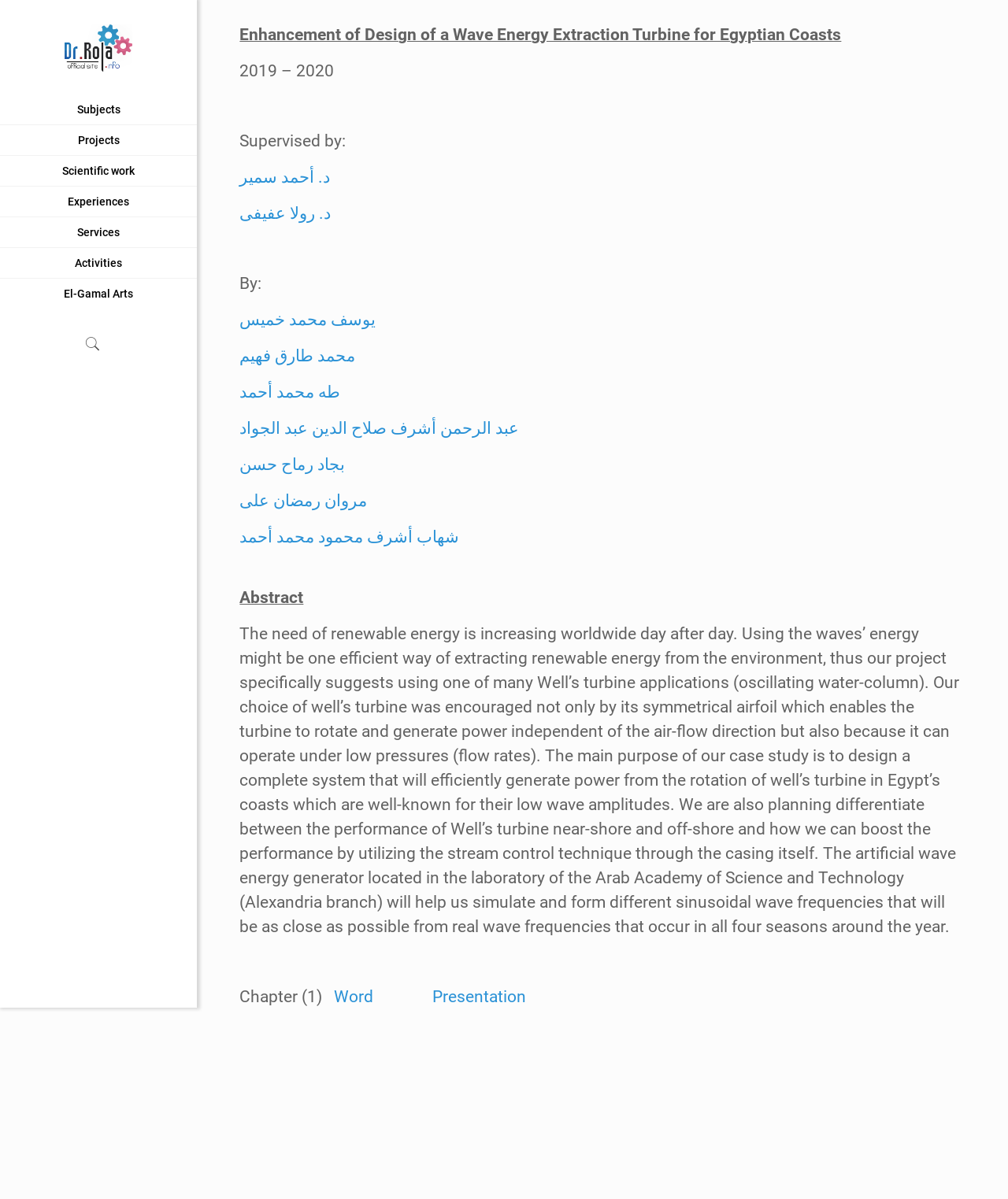Identify the bounding box coordinates of the section that should be clicked to achieve the task described: "Click the 'Graduation project discussion' link".

[0.238, 0.915, 0.37, 0.924]